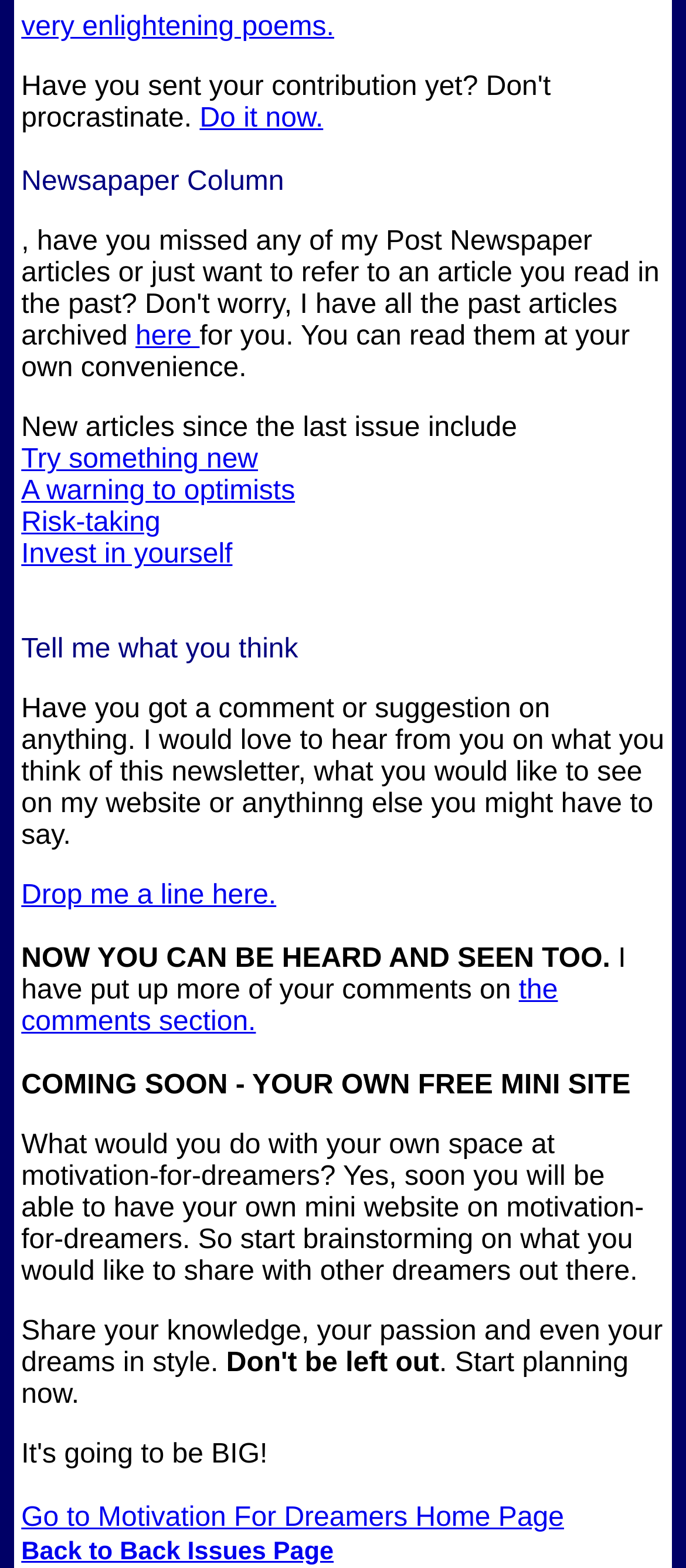Provide a brief response to the question using a single word or phrase: 
What is the tone of this webpage?

Motivational